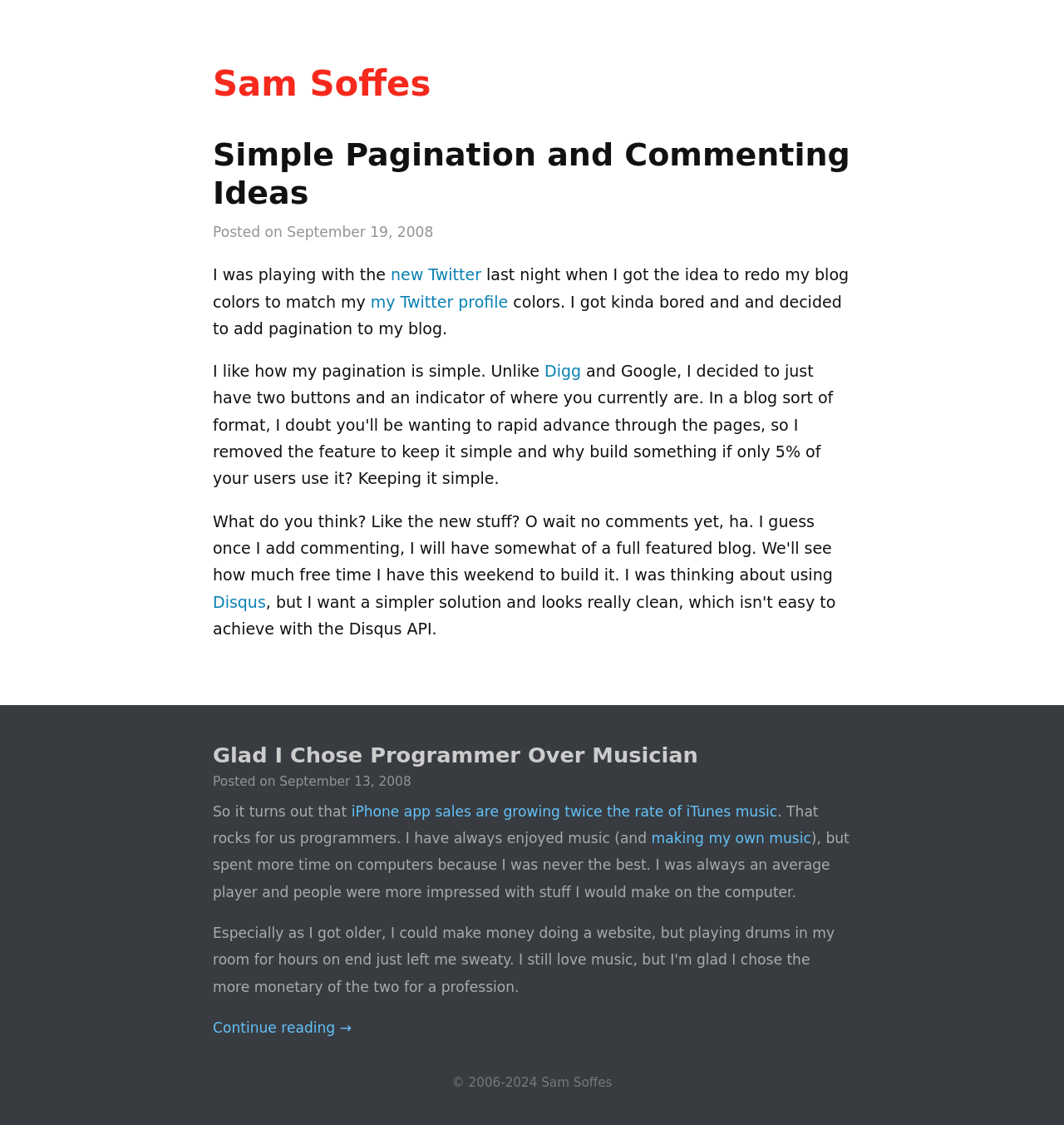Identify the bounding box coordinates of the region that needs to be clicked to carry out this instruction: "read more about iPhone app sales". Provide these coordinates as four float numbers ranging from 0 to 1, i.e., [left, top, right, bottom].

[0.33, 0.714, 0.731, 0.729]